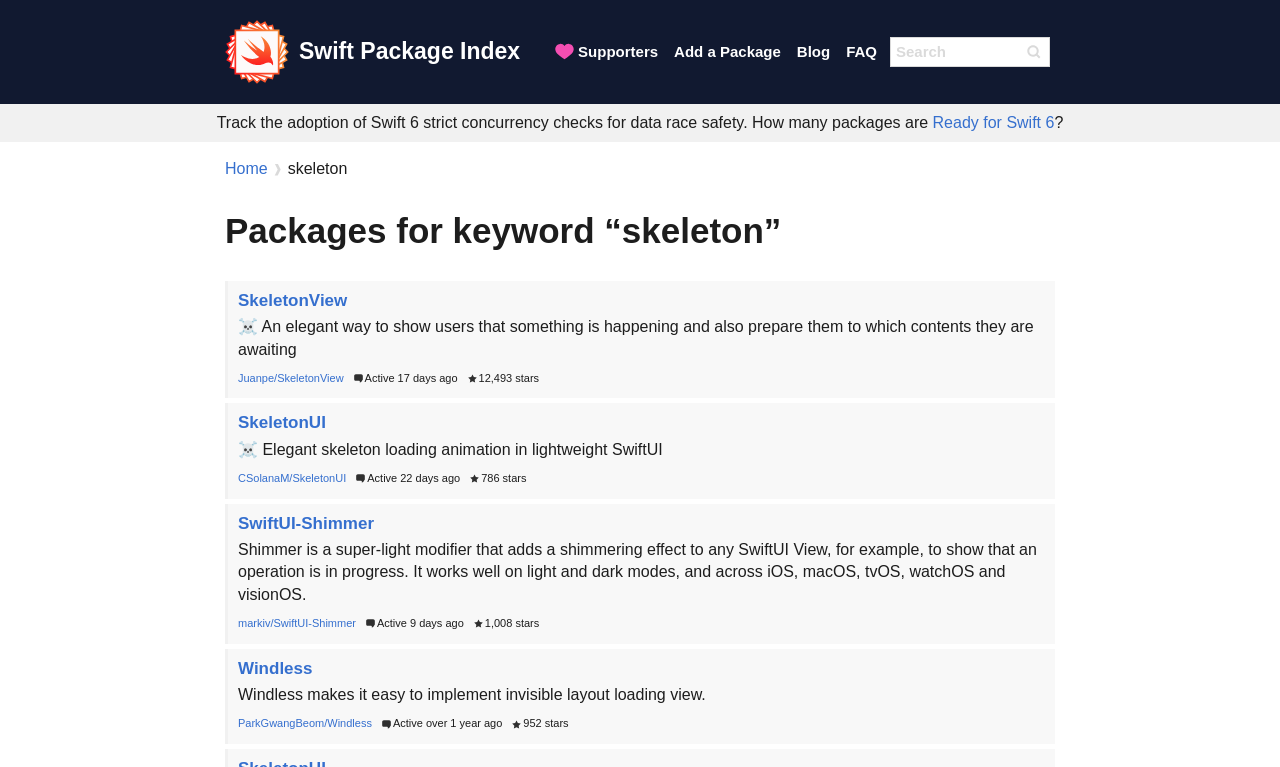What is the purpose of the 'Windless' package?
Please answer the question with a detailed and comprehensive explanation.

I looked at the link with the package description 'Windless', and it says 'Windless makes it easy to implement invisible layout loading view'.